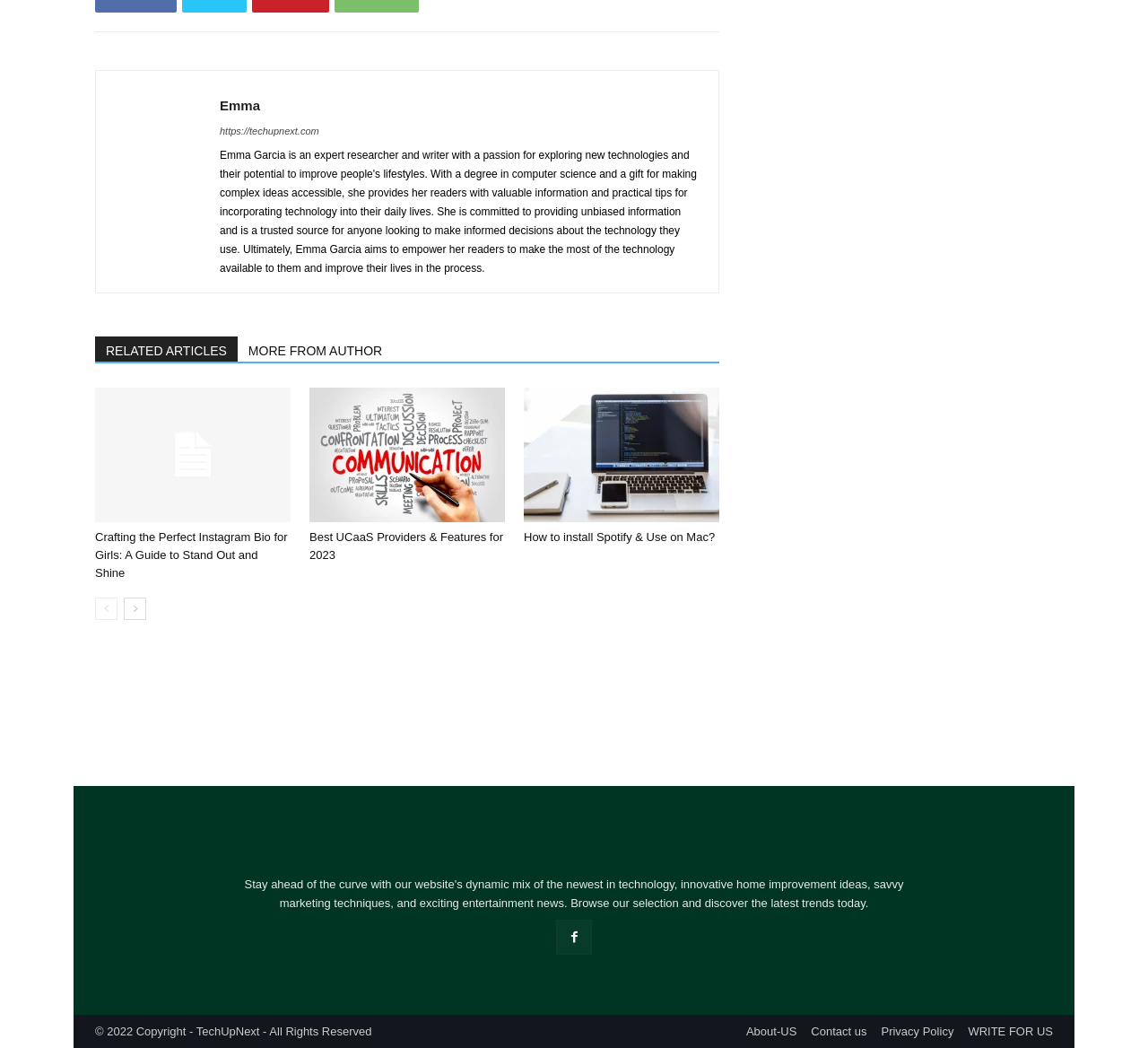Pinpoint the bounding box coordinates of the element you need to click to execute the following instruction: "Go to the 'About-US' page". The bounding box should be represented by four float numbers between 0 and 1, in the format [left, top, right, bottom].

[0.65, 0.978, 0.694, 0.991]